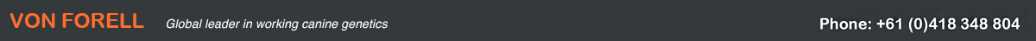Write a descriptive caption for the image, covering all notable aspects.

The image features the logo and tagline of "Von Forell," a prominent company recognized as a global leader in working canine genetics. The header is bold and prominently displays the name "VON FORELL," complemented by the description "Global leader in working canine genetics" underscoring its expertise in breeding and training high-performance dogs. Additionally, contact information is provided, including a phone number: "+61 (0)418 348 804," making it easy for prospective customers or partners to reach out for inquiries or services. The design reflects a professional and authoritative presence in the canine genetics industry.